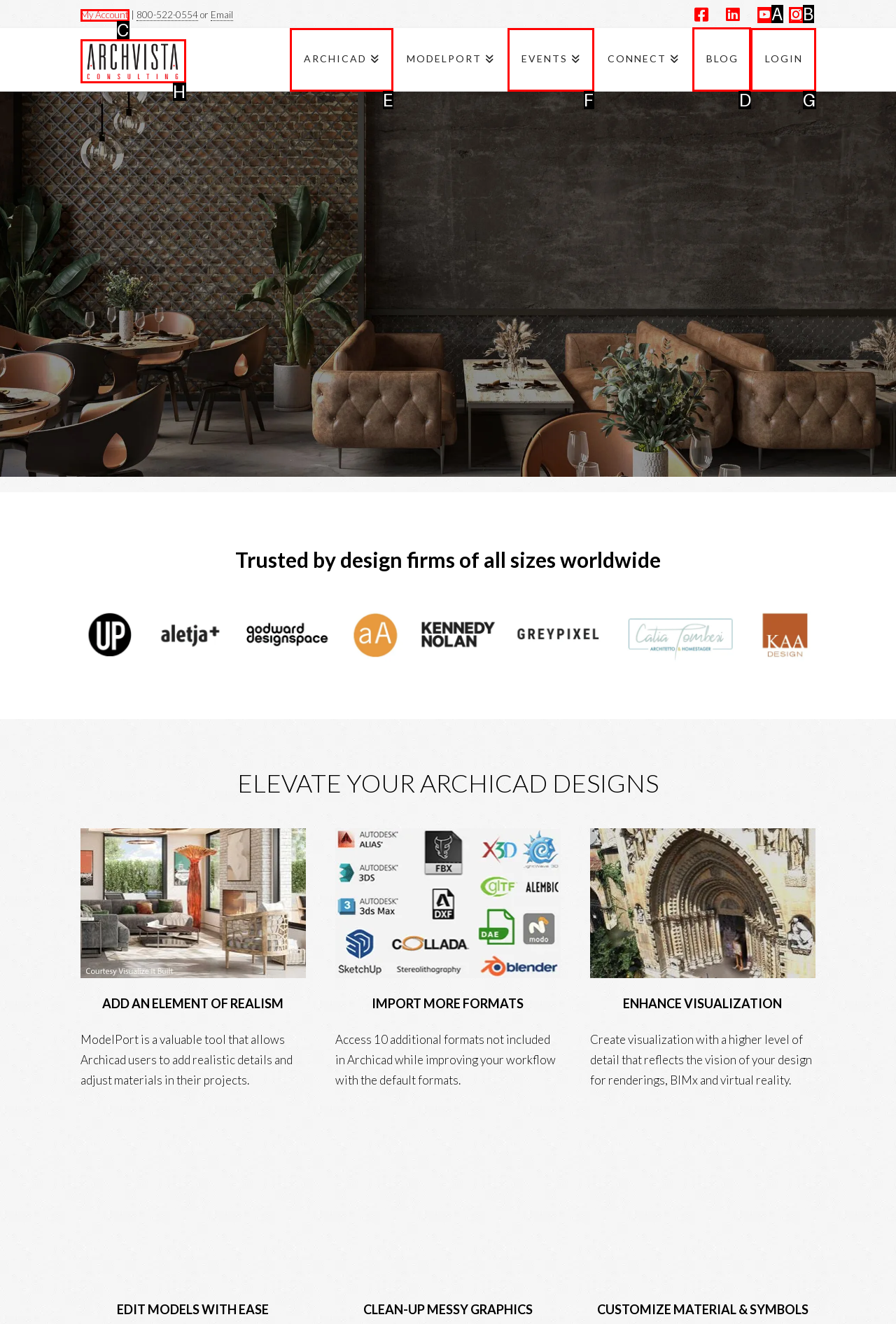Identify the correct letter of the UI element to click for this task: Read the blog
Respond with the letter from the listed options.

D